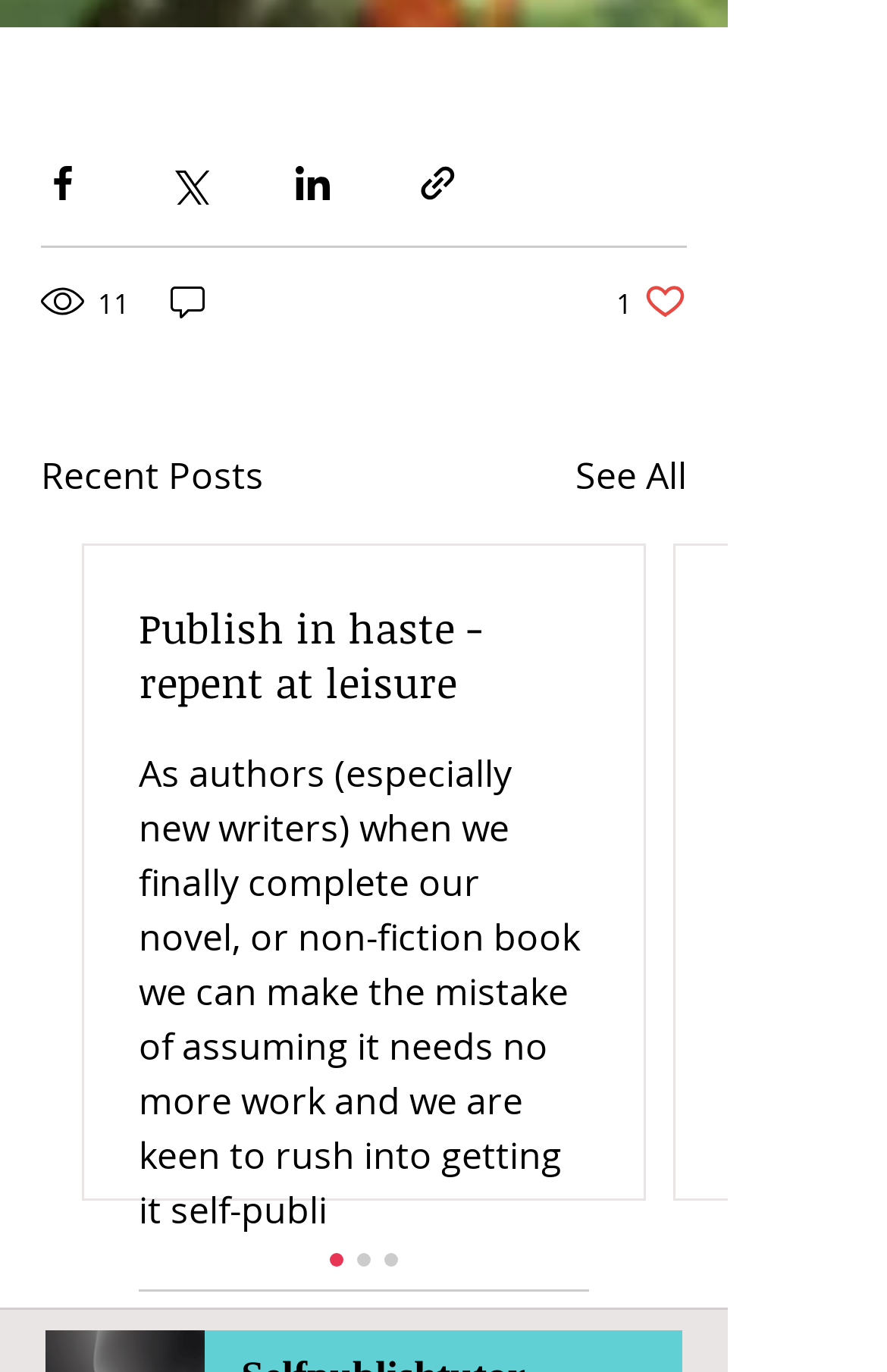Please find the bounding box coordinates of the element that must be clicked to perform the given instruction: "Share via link". The coordinates should be four float numbers from 0 to 1, i.e., [left, top, right, bottom].

[0.469, 0.118, 0.518, 0.15]